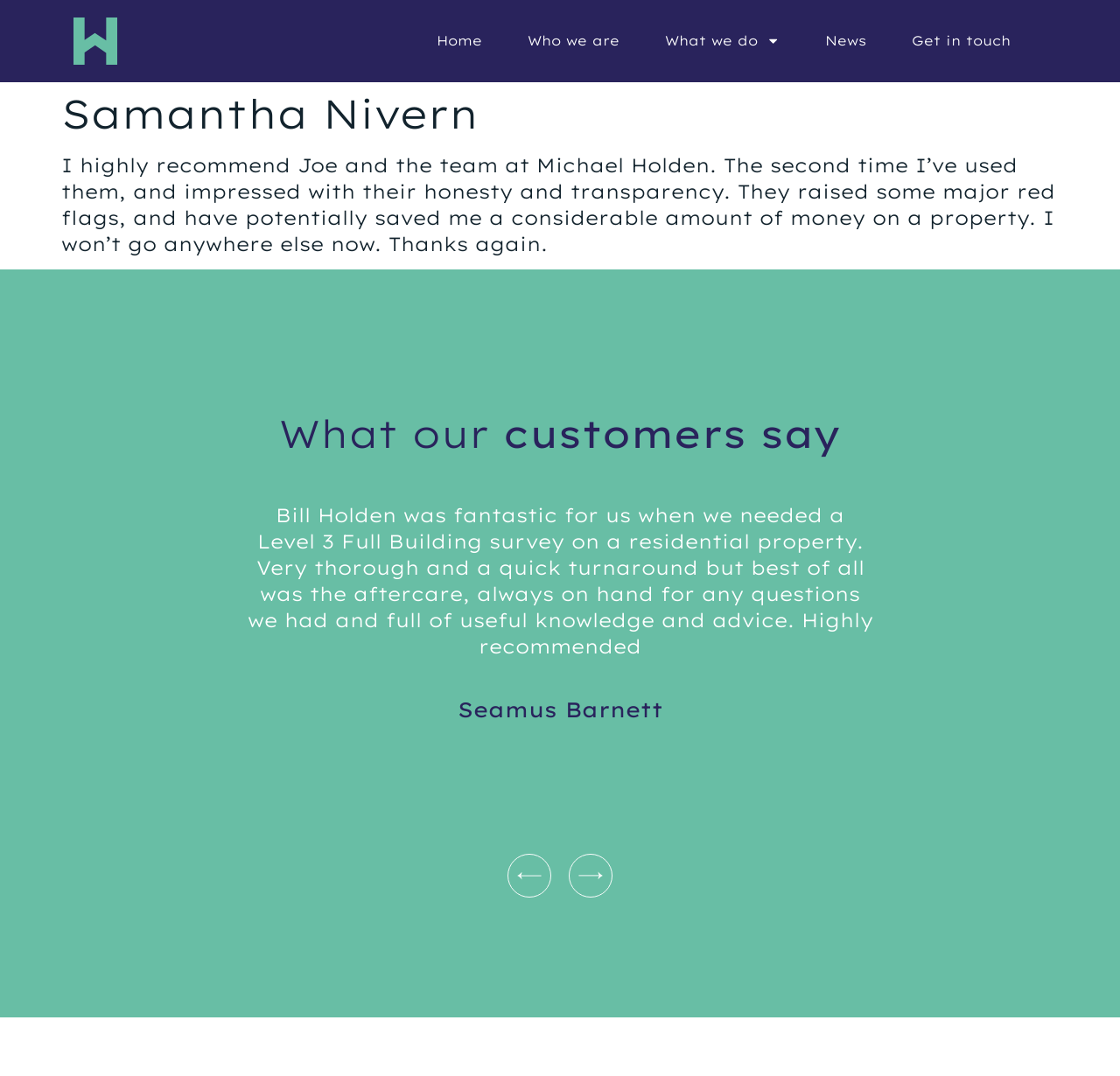Provide your answer in a single word or phrase: 
What is the purpose of the buttons with arrow icons?

To navigate the carousel